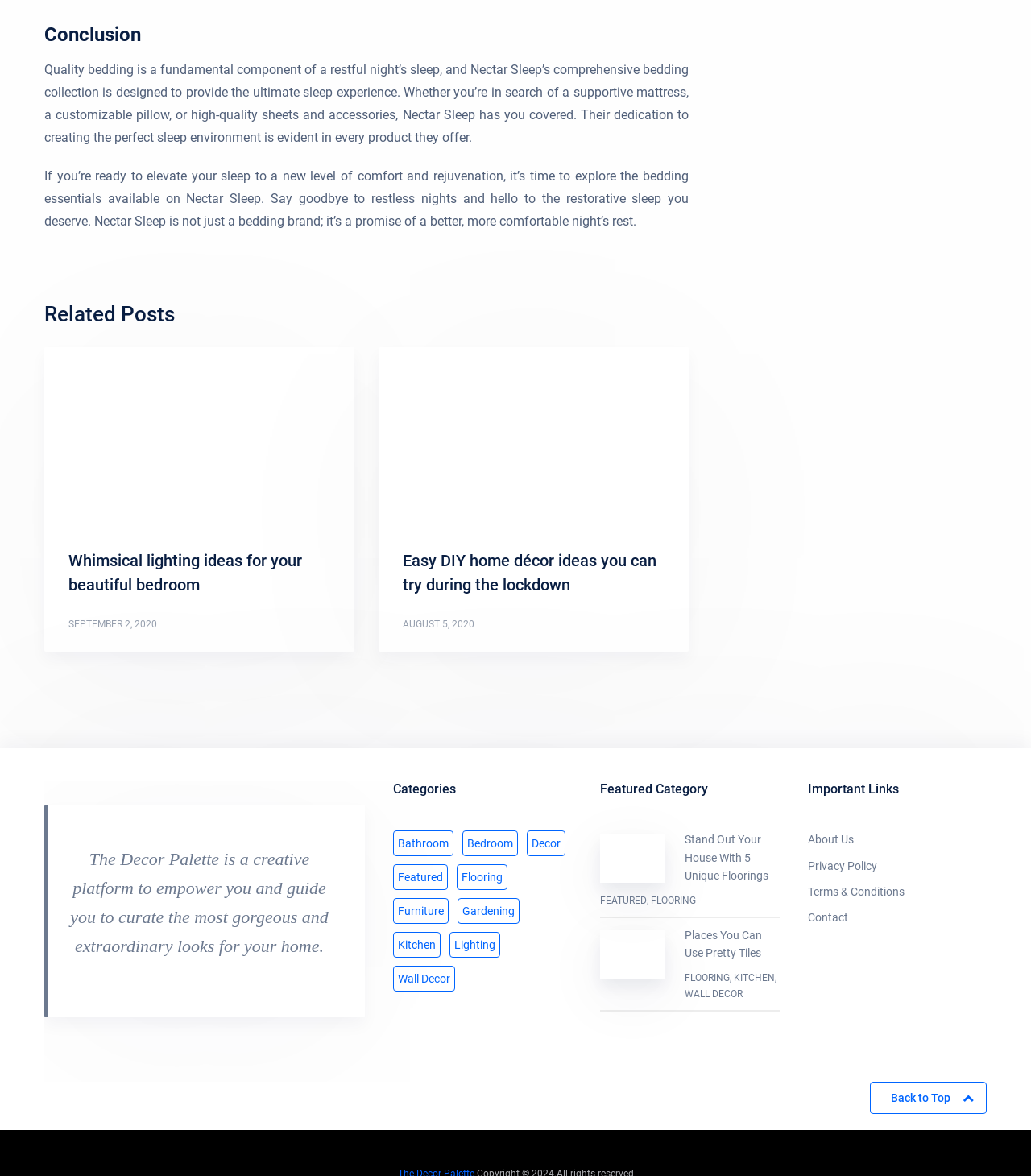Identify the bounding box coordinates of the clickable section necessary to follow the following instruction: "Go back to the top of the page". The coordinates should be presented as four float numbers from 0 to 1, i.e., [left, top, right, bottom].

[0.844, 0.92, 0.957, 0.947]